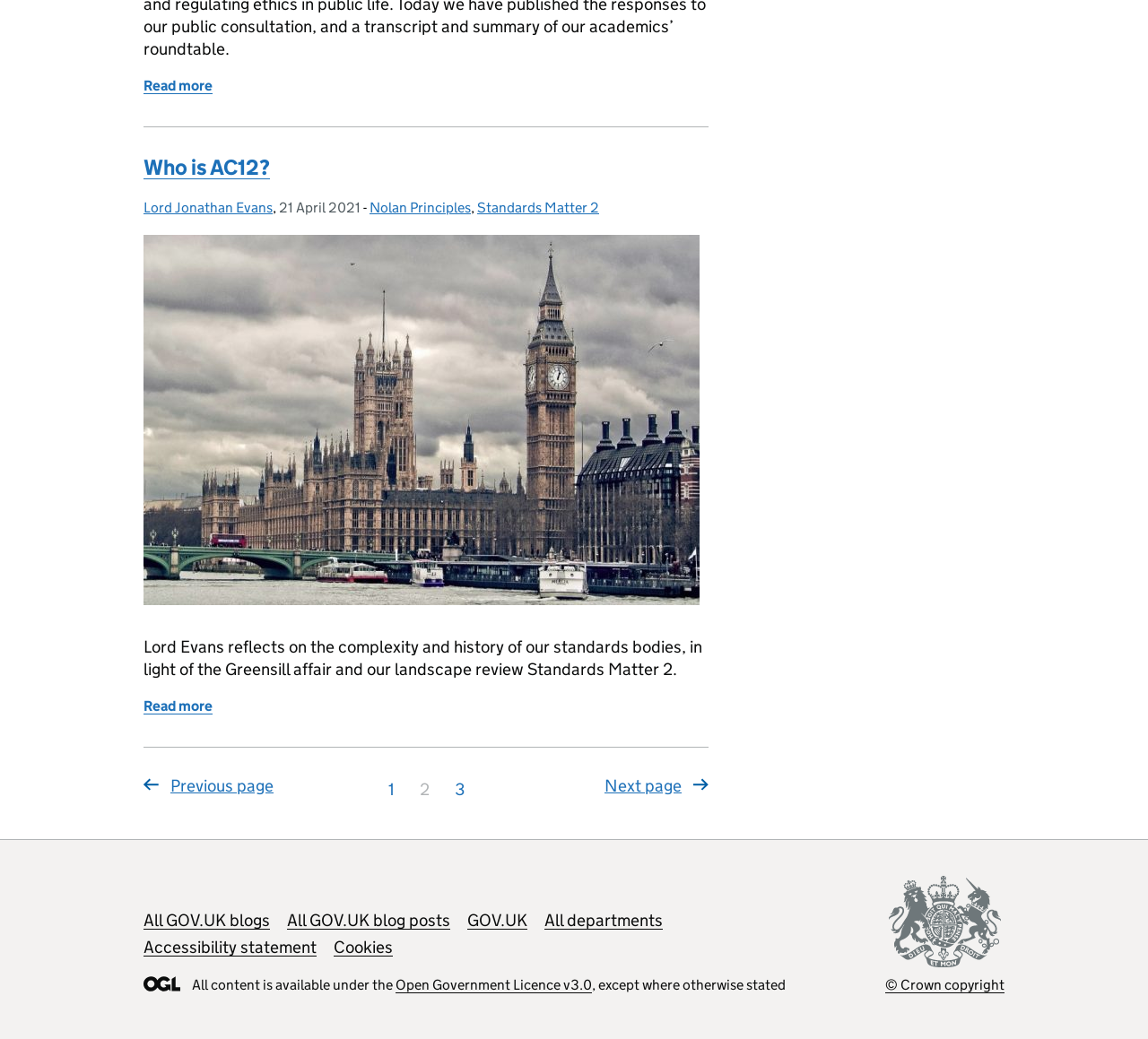Locate the bounding box coordinates of the element I should click to achieve the following instruction: "View all GOV.UK blogs".

[0.125, 0.876, 0.235, 0.896]